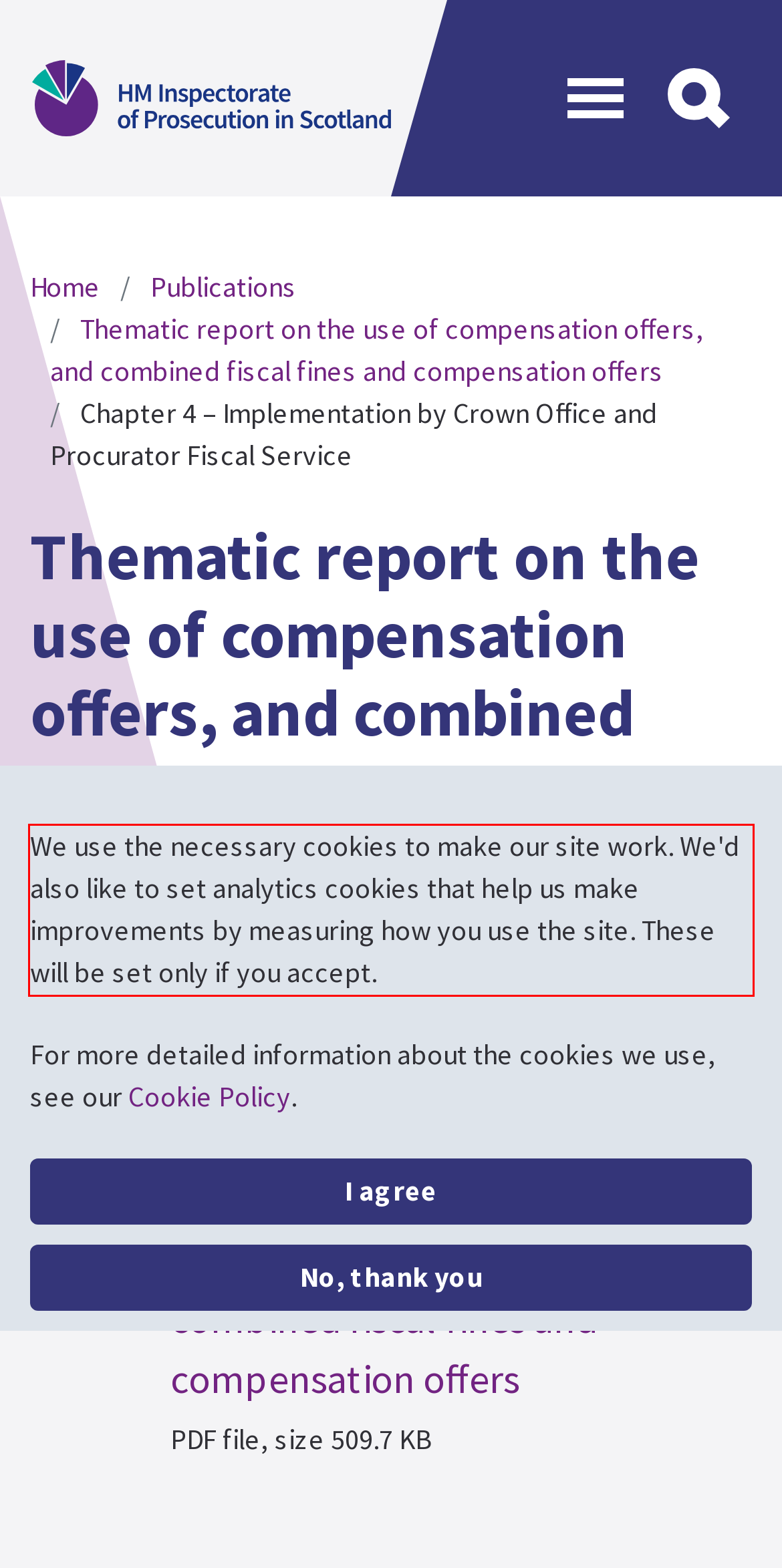View the screenshot of the webpage and identify the UI element surrounded by a red bounding box. Extract the text contained within this red bounding box.

We use the necessary cookies to make our site work. We'd also like to set analytics cookies that help us make improvements by measuring how you use the site. These will be set only if you accept.